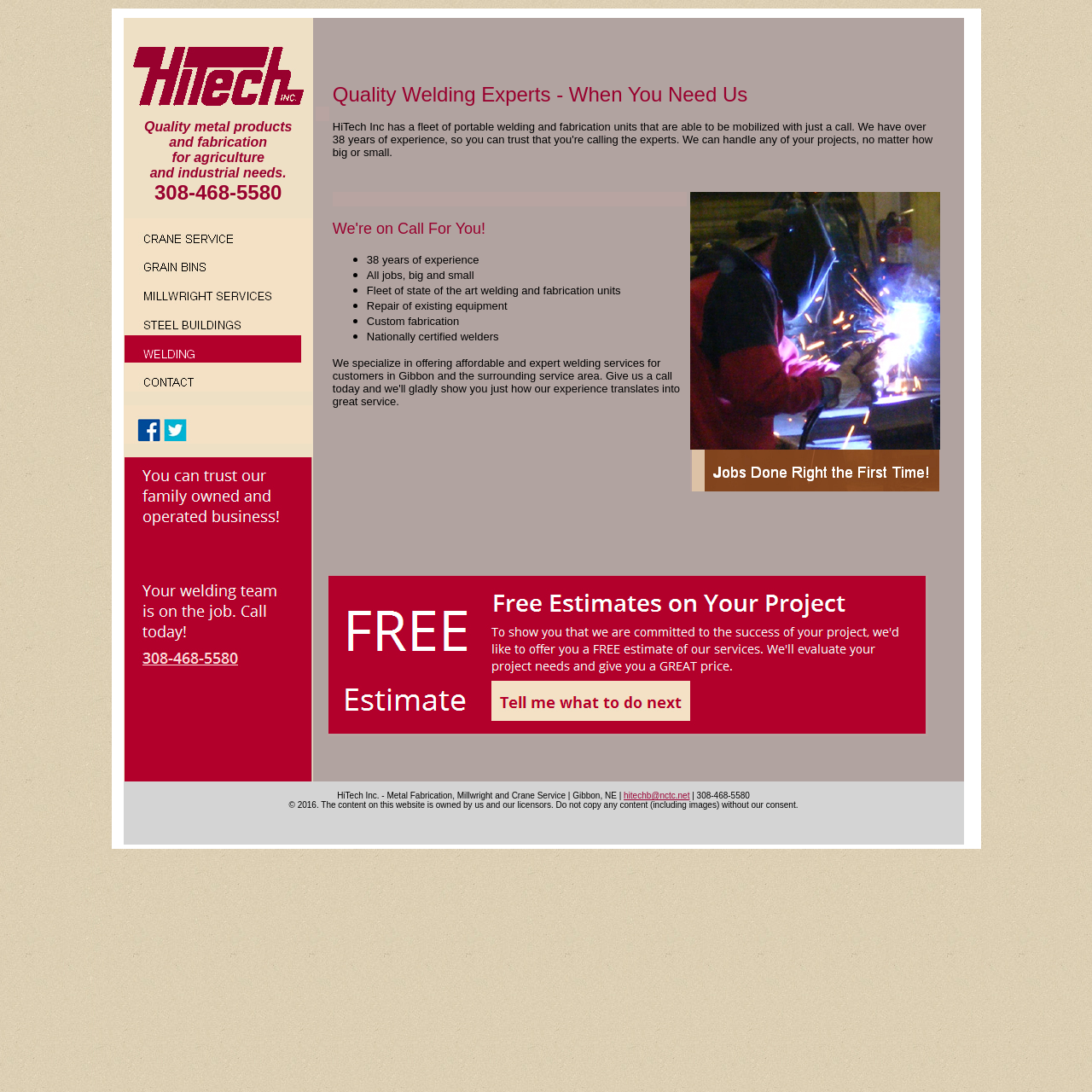Locate the coordinates of the bounding box for the clickable region that fulfills this instruction: "Learn about HiTech Inc's welding services".

[0.288, 0.036, 0.302, 0.173]